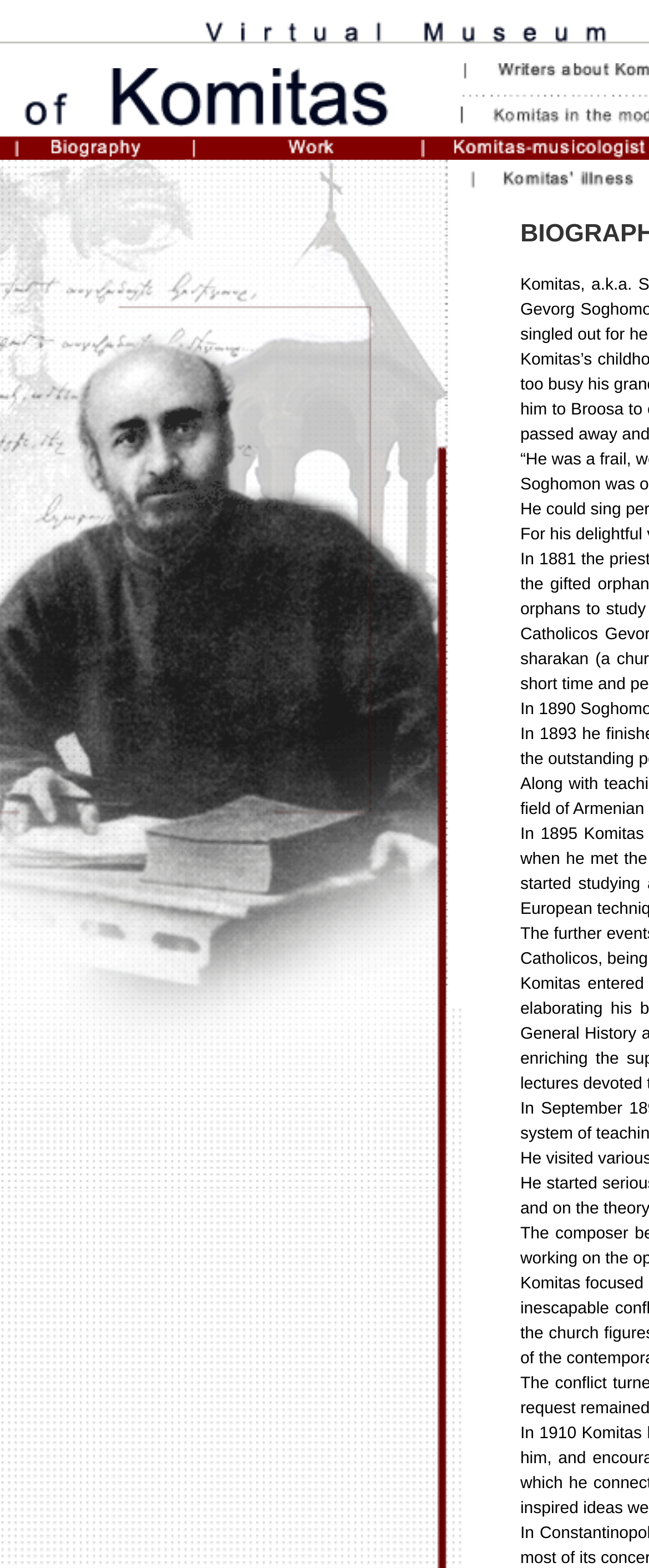Elaborate on the webpage's design and content in a detailed caption.

The webpage is dedicated to the biography of Komitas, a notable figure. At the top, there are several empty table cells, likely used for layout purposes. Below these cells, there are two links, one on the left and one on the right, which may provide additional information or navigation options.

The main content of the page is divided into two sections, each containing an image. The first section is located above the second one, and both sections span almost the entire width of the page. The images in these sections are large, taking up most of the available space.

There are no visible headings or paragraphs of text on the page, suggesting that the images may be the primary focus of the biography. The overall layout is simple, with a clear emphasis on showcasing the images.